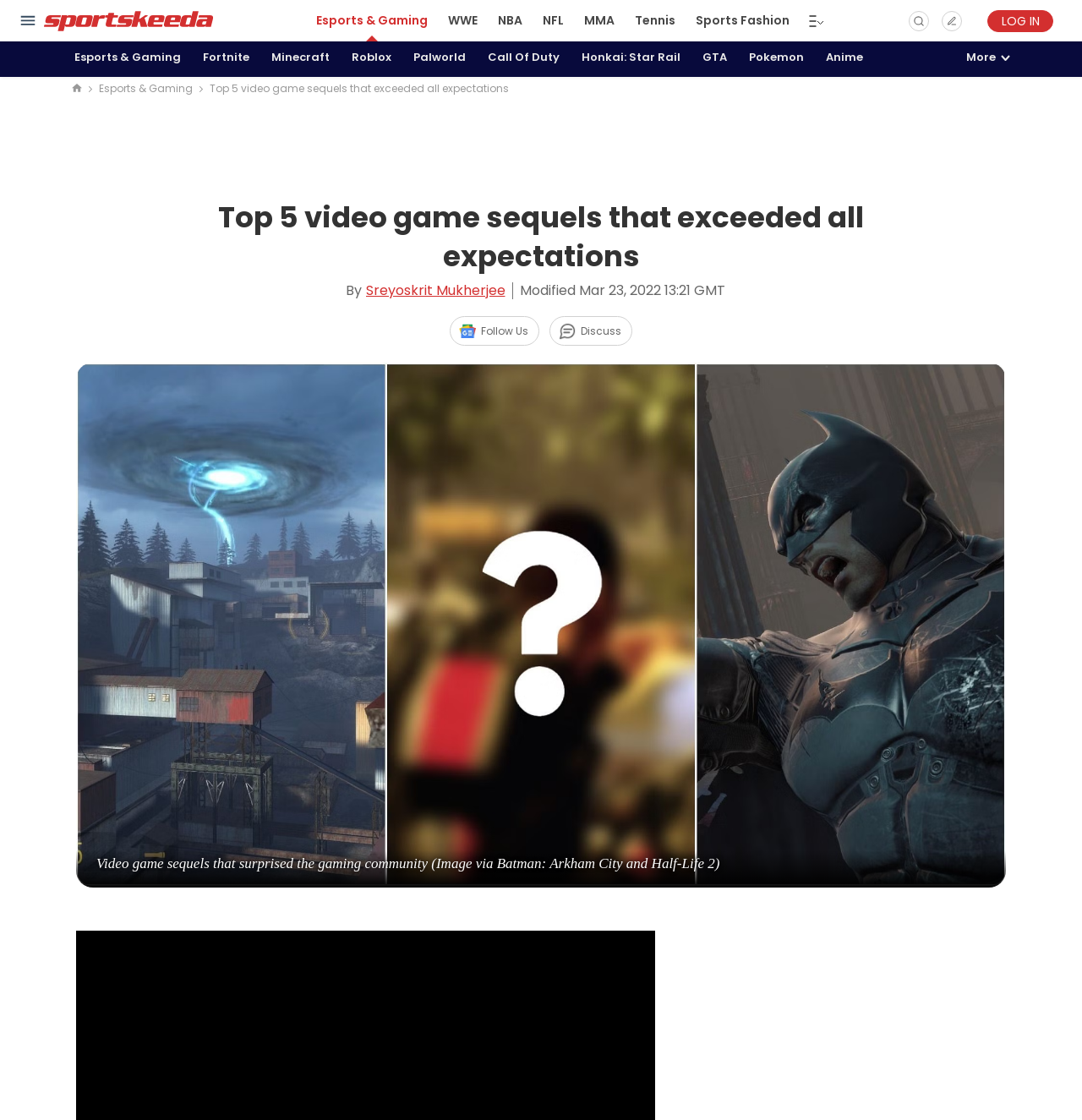Find the bounding box coordinates for the area that should be clicked to accomplish the instruction: "Read the article about Top 5 video game sequels".

[0.07, 0.177, 0.93, 0.246]